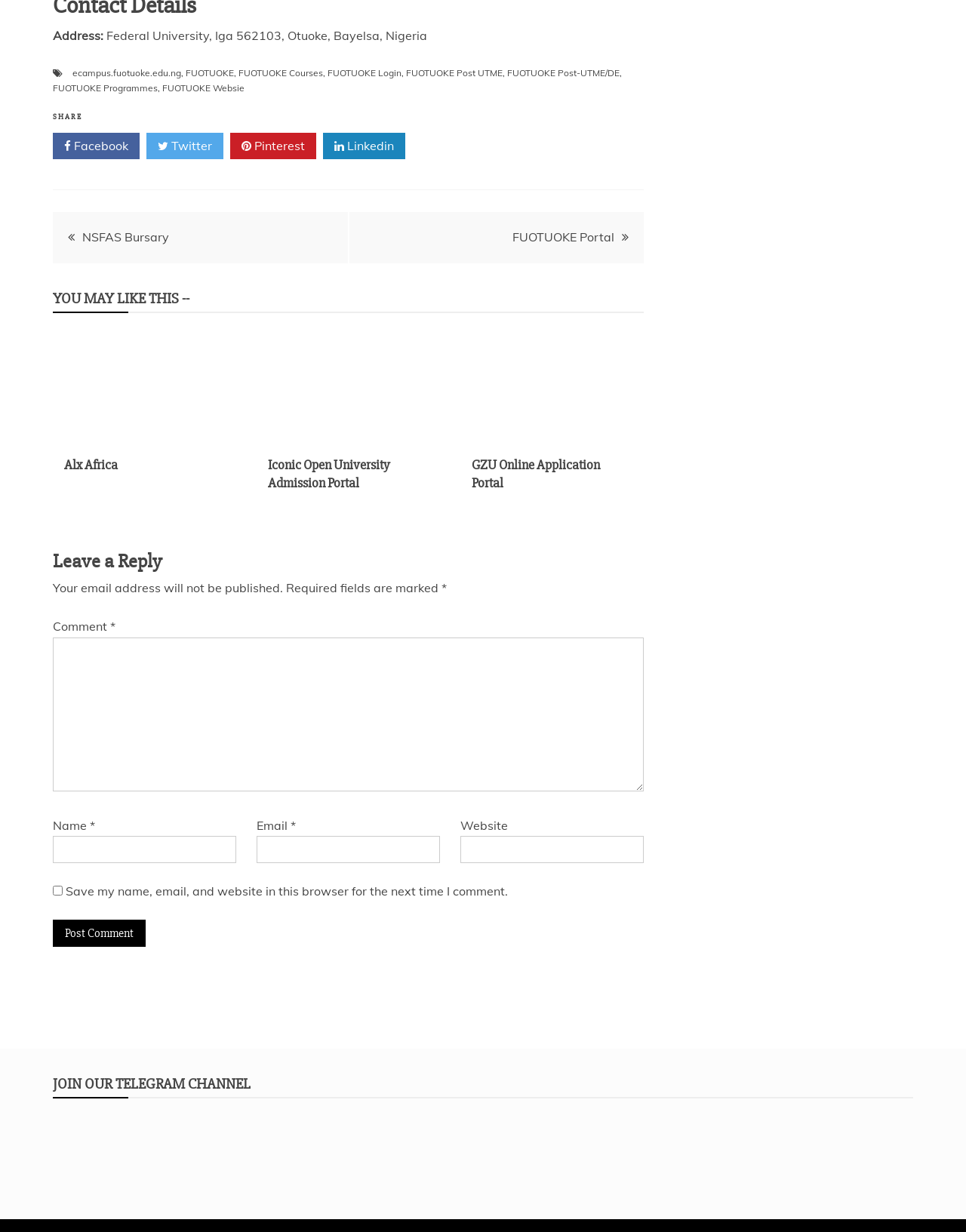Could you indicate the bounding box coordinates of the region to click in order to complete this instruction: "Click on Alx Africa".

[0.055, 0.347, 0.244, 0.359]